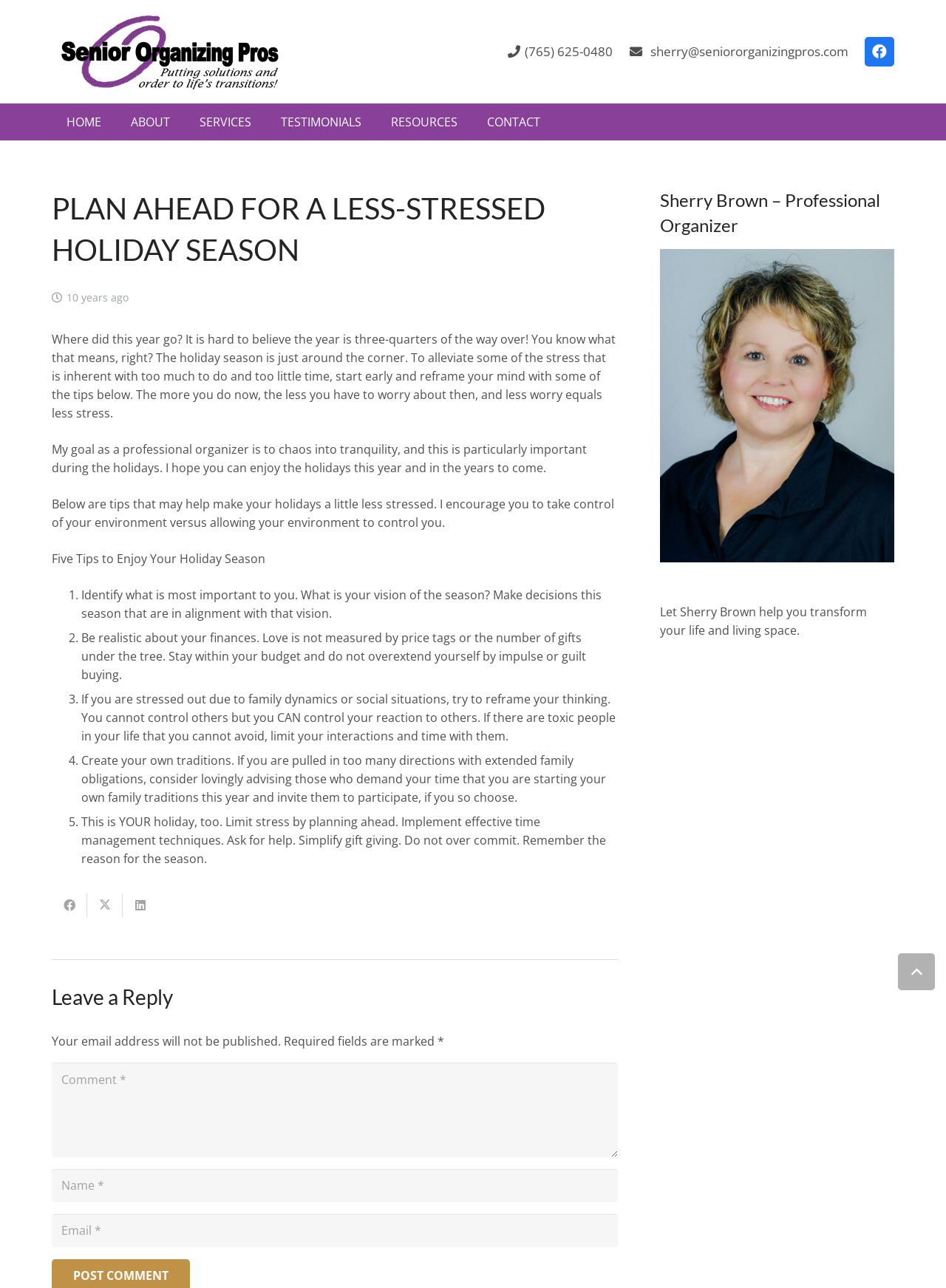Pinpoint the bounding box coordinates for the area that should be clicked to perform the following instruction: "Click the 'Back to top' button".

[0.949, 0.74, 0.988, 0.769]